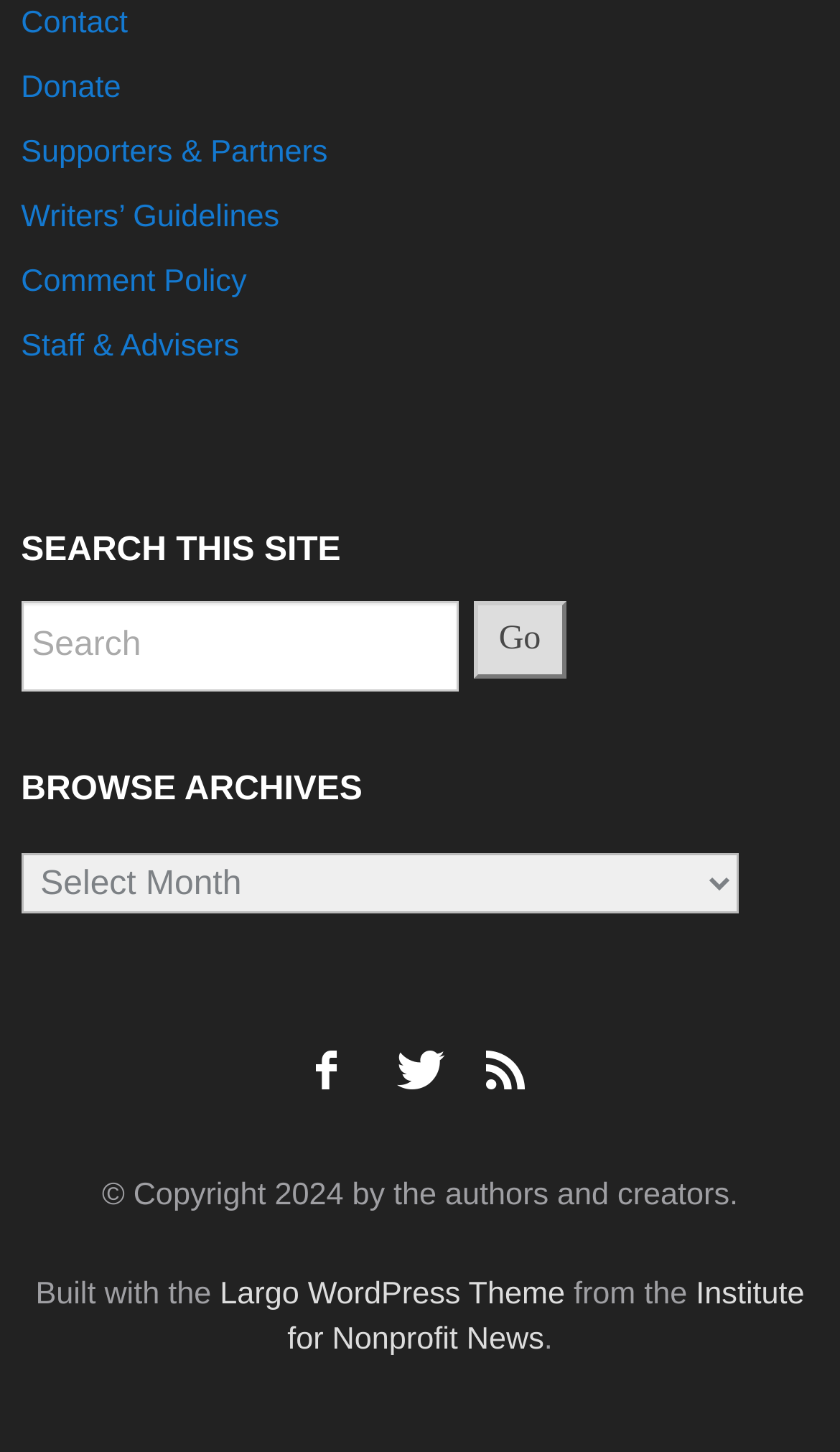Pinpoint the bounding box coordinates of the clickable area needed to execute the instruction: "Contact us". The coordinates should be specified as four float numbers between 0 and 1, i.e., [left, top, right, bottom].

[0.025, 0.004, 0.152, 0.028]